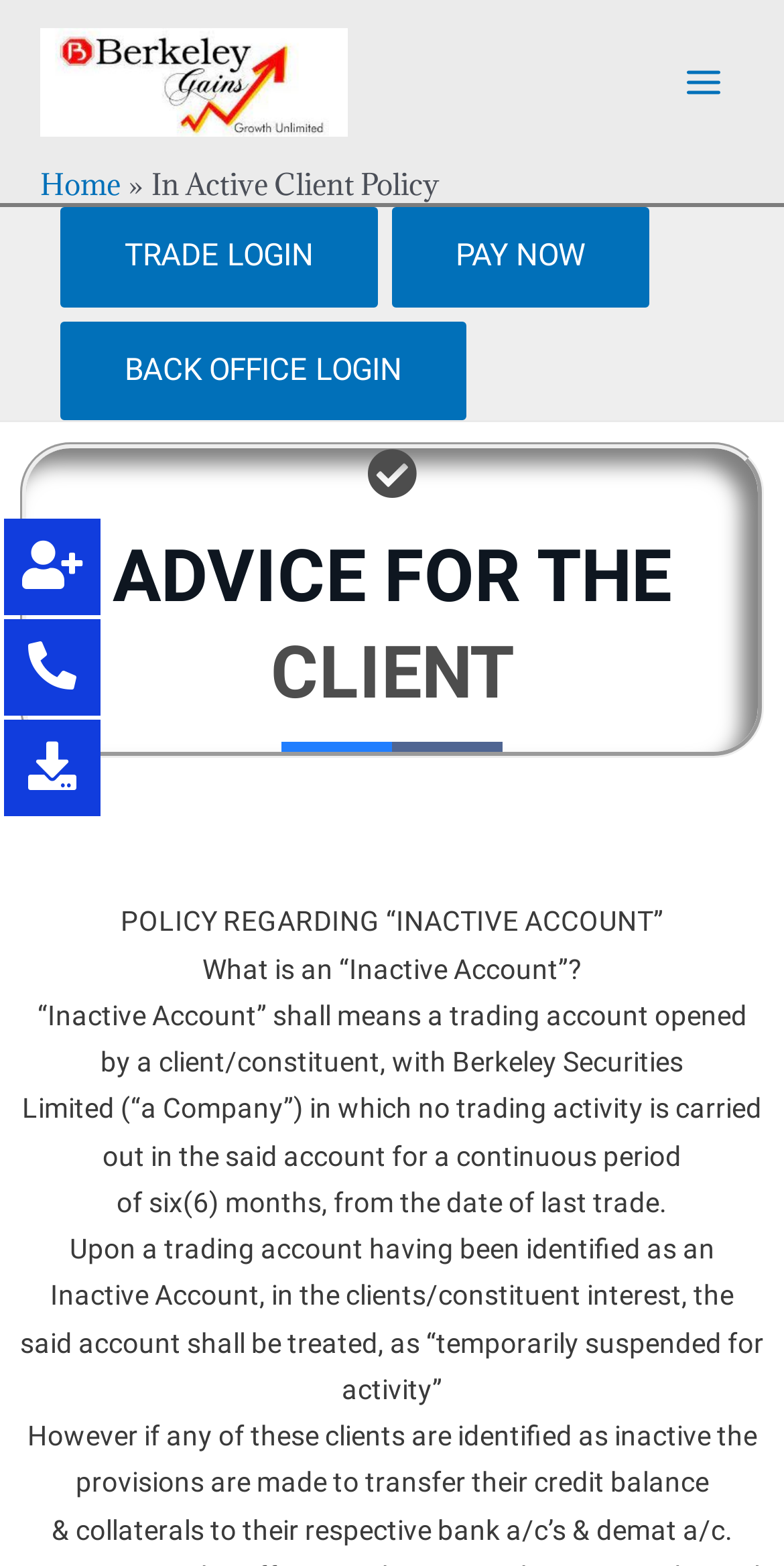What happens to an inactive trading account?
Using the image, provide a concise answer in one word or a short phrase.

Temporarily suspended